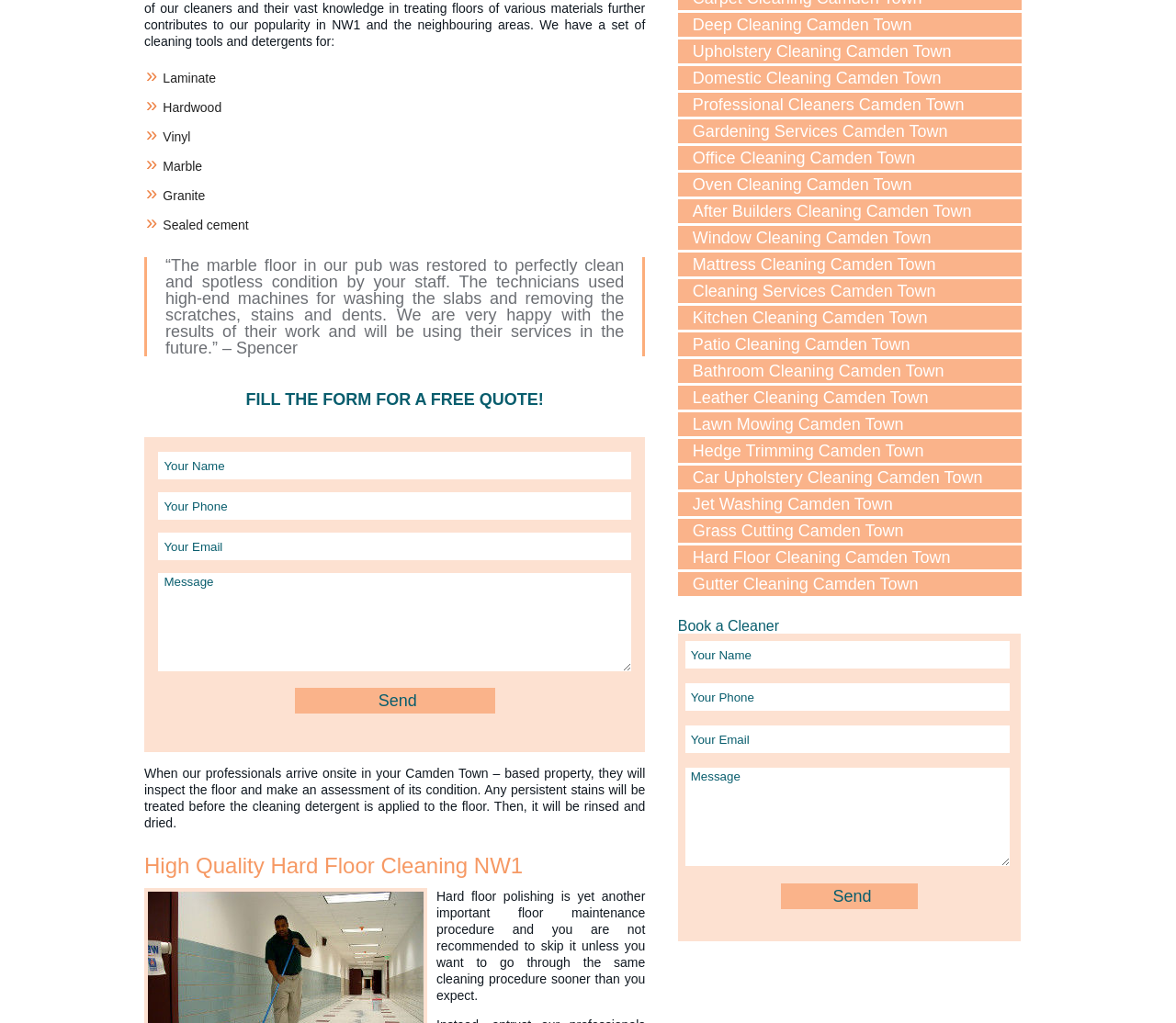Locate the bounding box coordinates of the element that should be clicked to execute the following instruction: "Click the 'Hard Floor Cleaning Camden Town' link".

[0.576, 0.533, 0.869, 0.557]